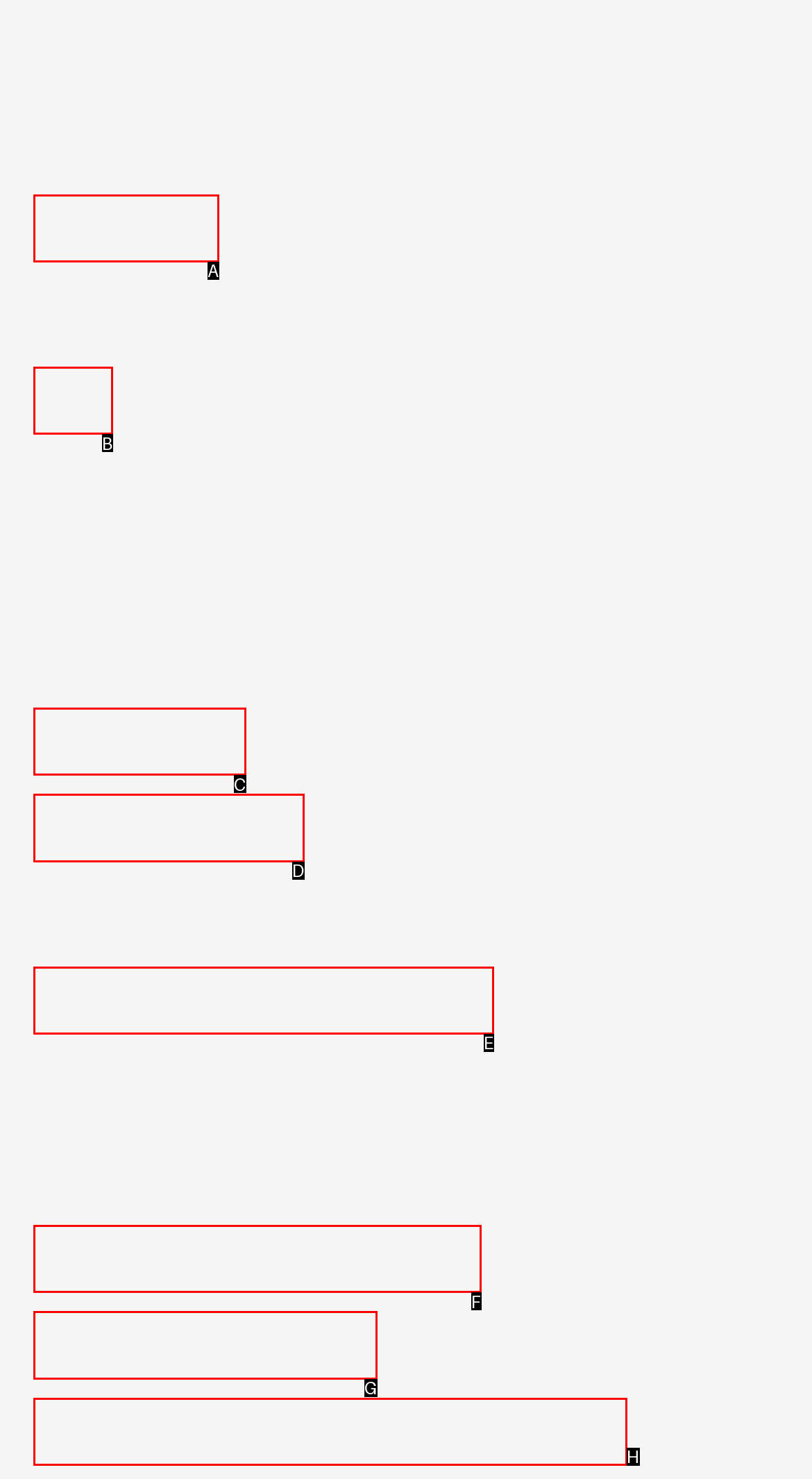Identify the option that corresponds to the description: Drug Offenses 
Provide the letter of the matching option from the available choices directly.

D